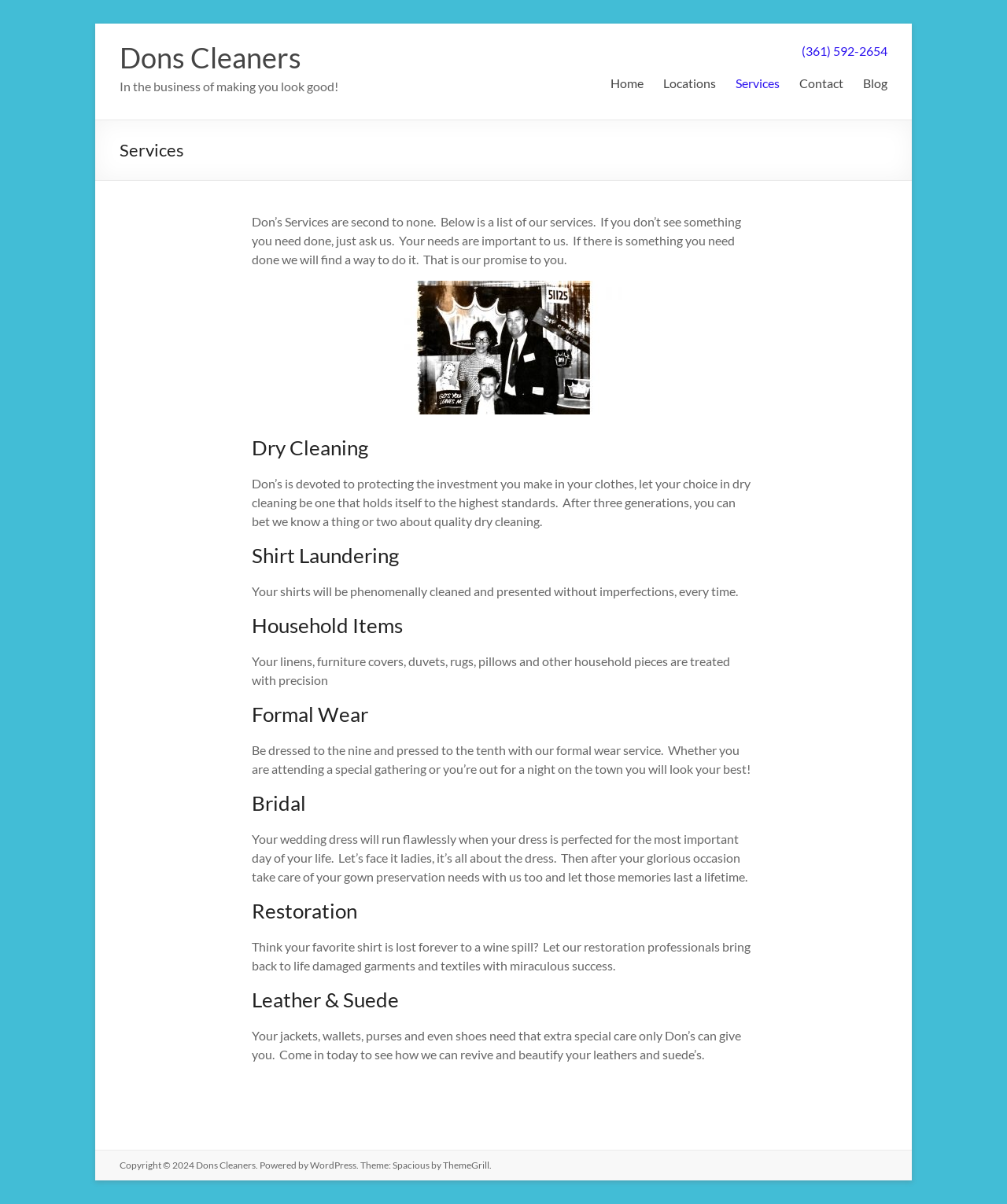Determine the bounding box coordinates of the clickable element necessary to fulfill the instruction: "Read the 'Bridal' service description". Provide the coordinates as four float numbers within the 0 to 1 range, i.e., [left, top, right, bottom].

[0.25, 0.656, 0.75, 0.689]